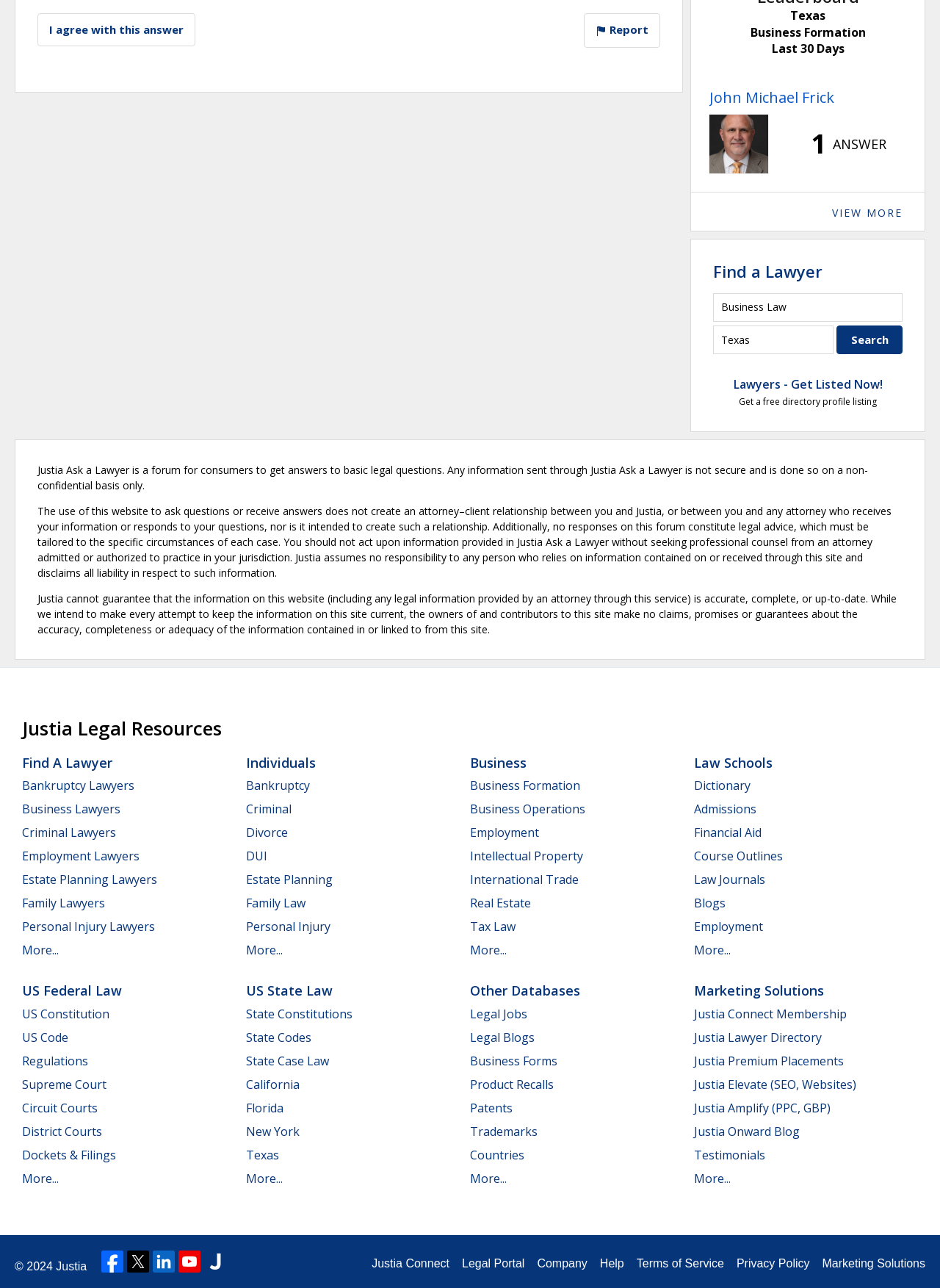What is the default legal issue or lawyer name in the search box?
Please respond to the question thoroughly and include all relevant details.

By examining the textbox 'Legal Issue or Lawyer Name', I found that the default value is 'Business Law'.